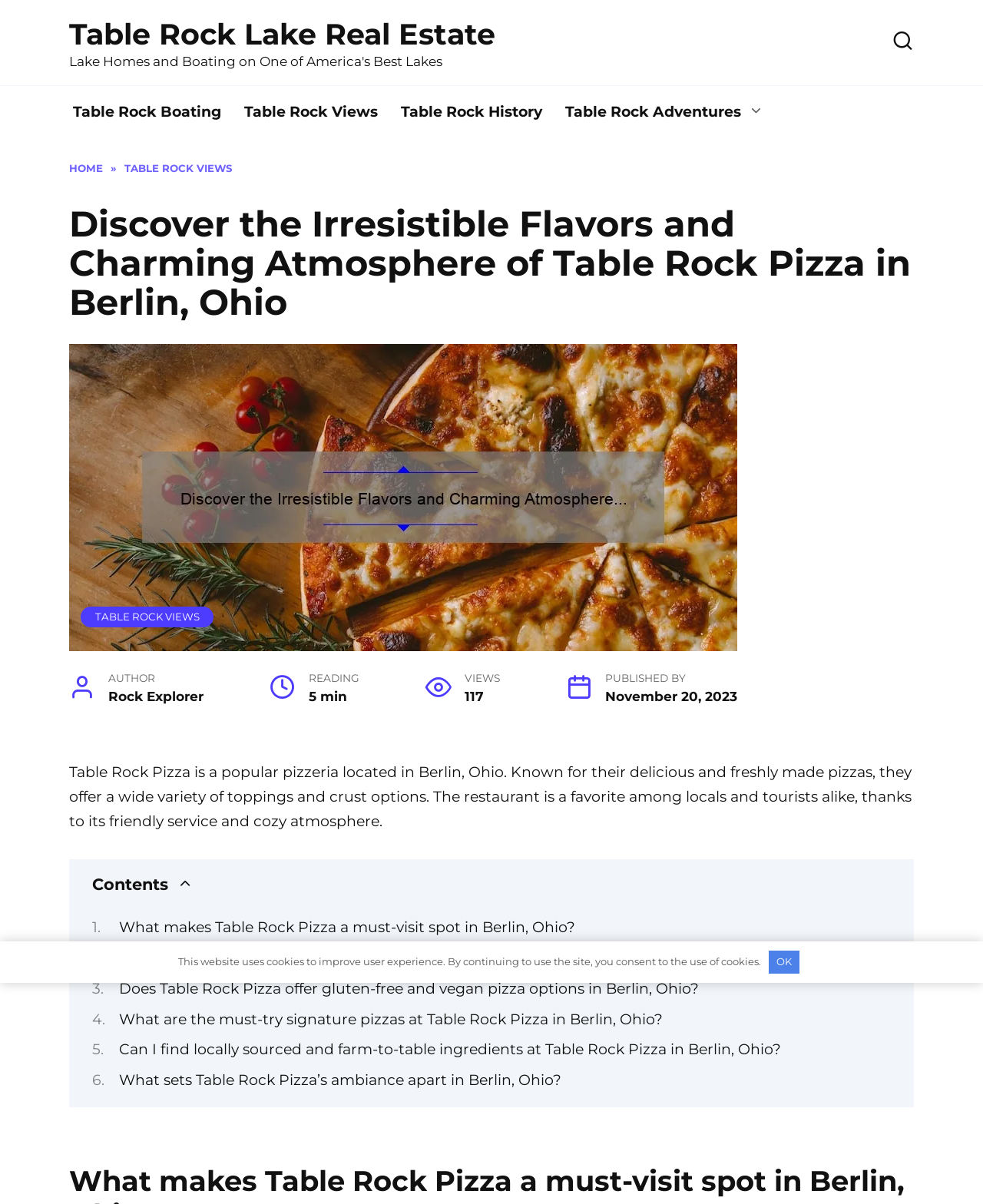Who is the author of the article?
From the details in the image, provide a complete and detailed answer to the question.

The author of the article is mentioned as 'Rock Explorer' in the text 'AUTHOR Rock Explorer' which appears above the publication date.